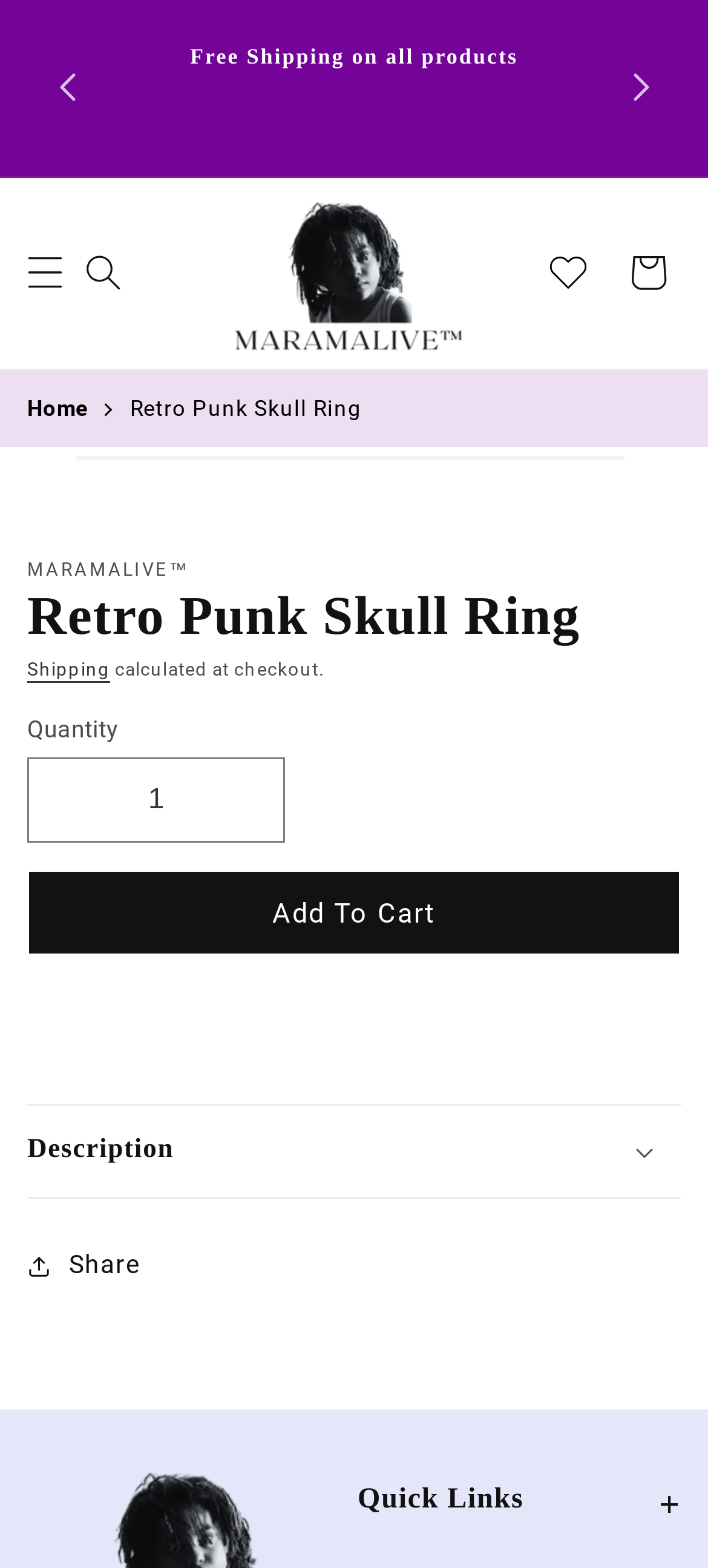Consider the image and give a detailed and elaborate answer to the question: 
What is the purpose of the button with the text 'Add To Cart'?

I analyzed the button with the text 'Add To Cart' and inferred that its purpose is to add the product being showcased on this webpage to the user's cart.